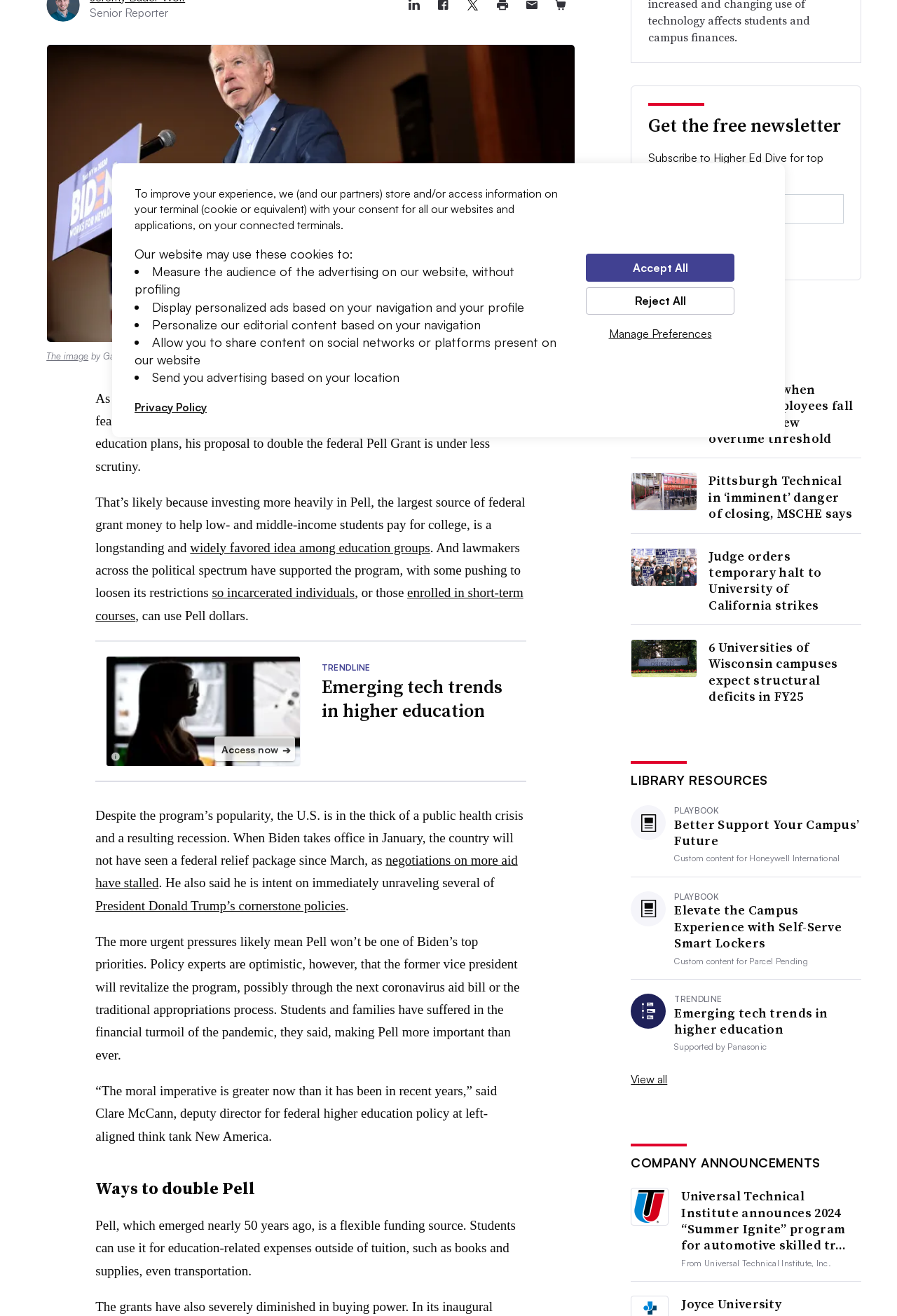Identify the bounding box for the UI element that is described as follows: "Better Support Your Campus' Future".

[0.752, 0.372, 0.96, 0.396]